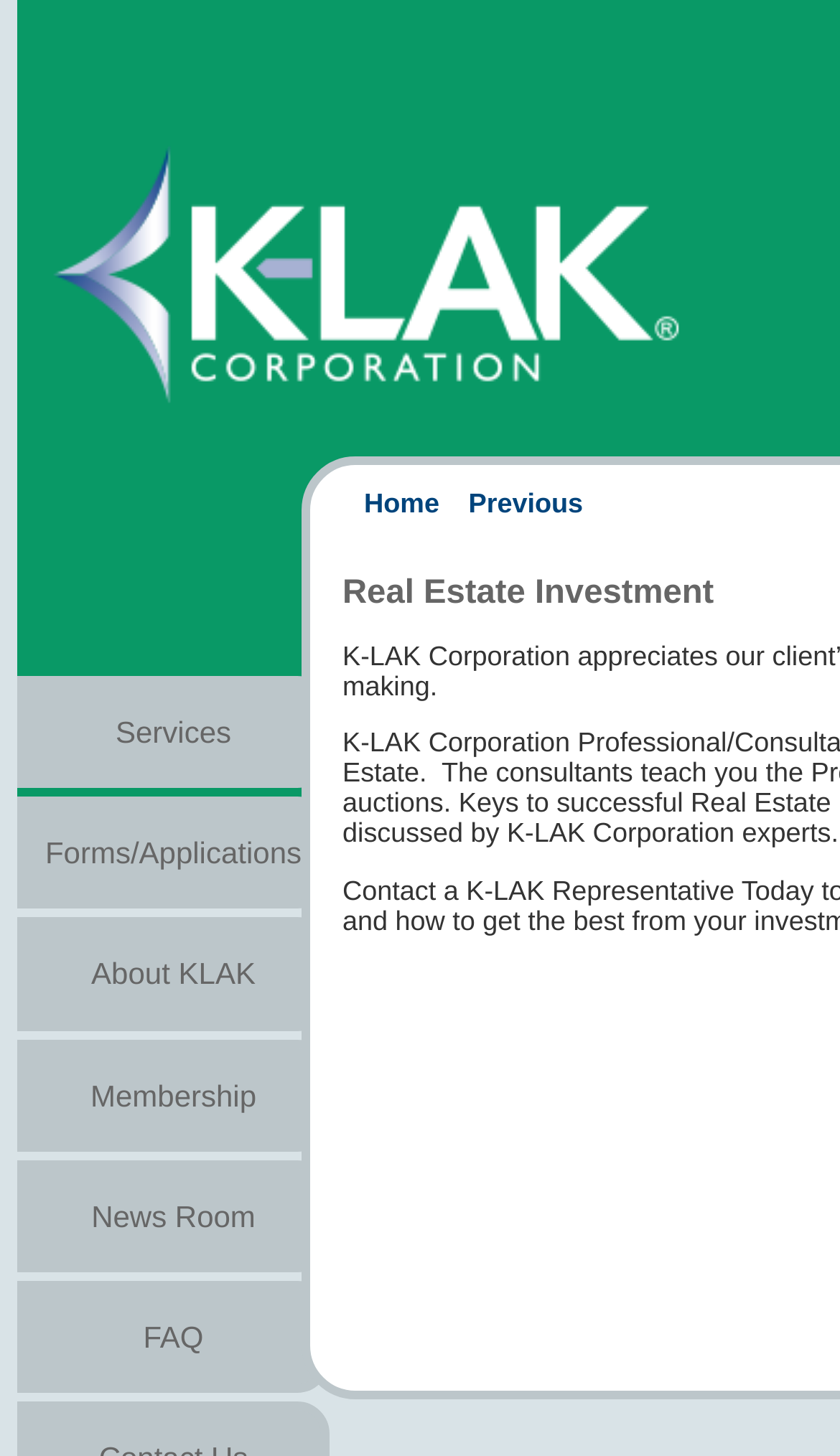Use a single word or phrase to answer the following:
What is the last item in the main menu?

FAQ